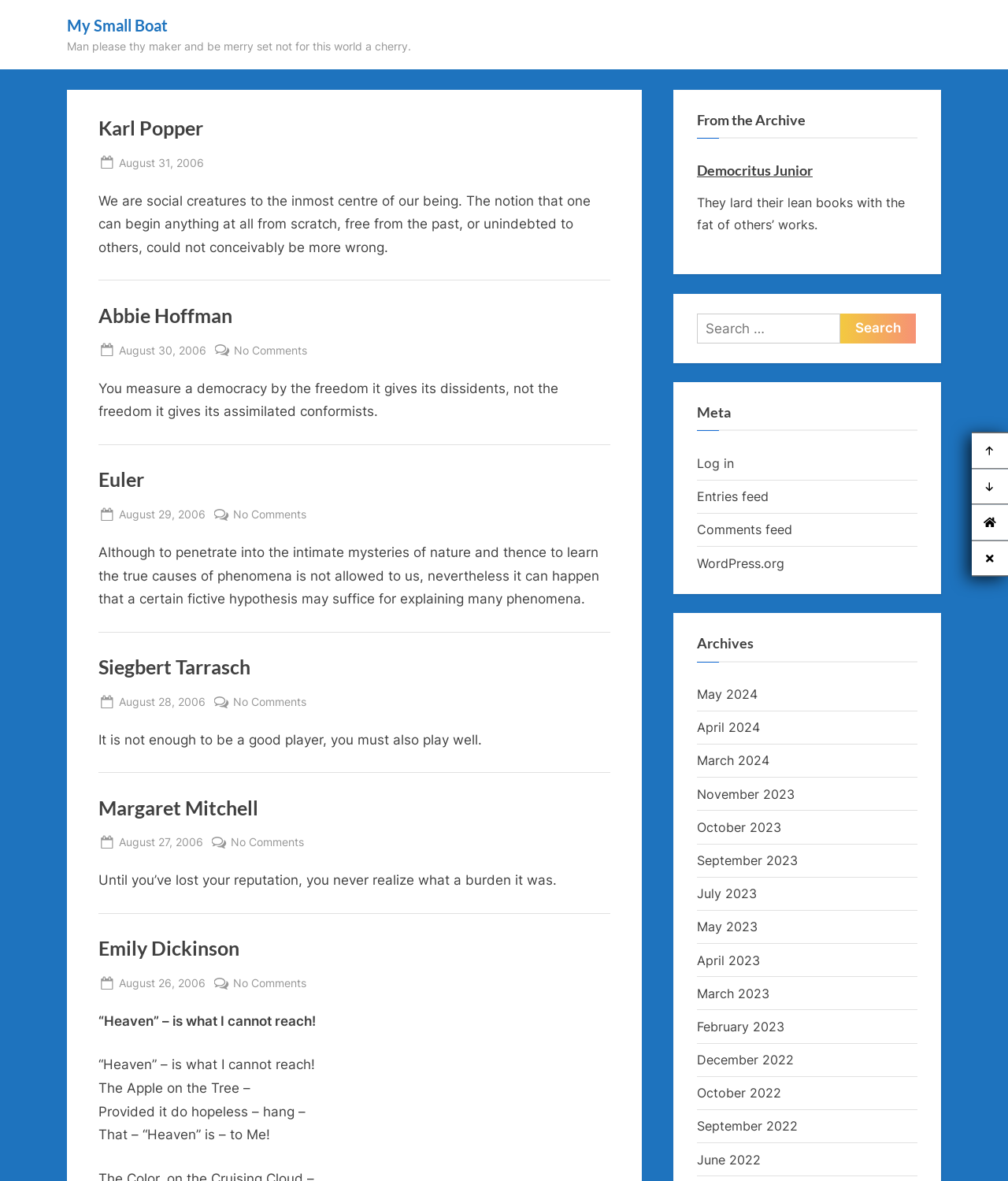Extract the primary header of the webpage and generate its text.

Month: August 2006